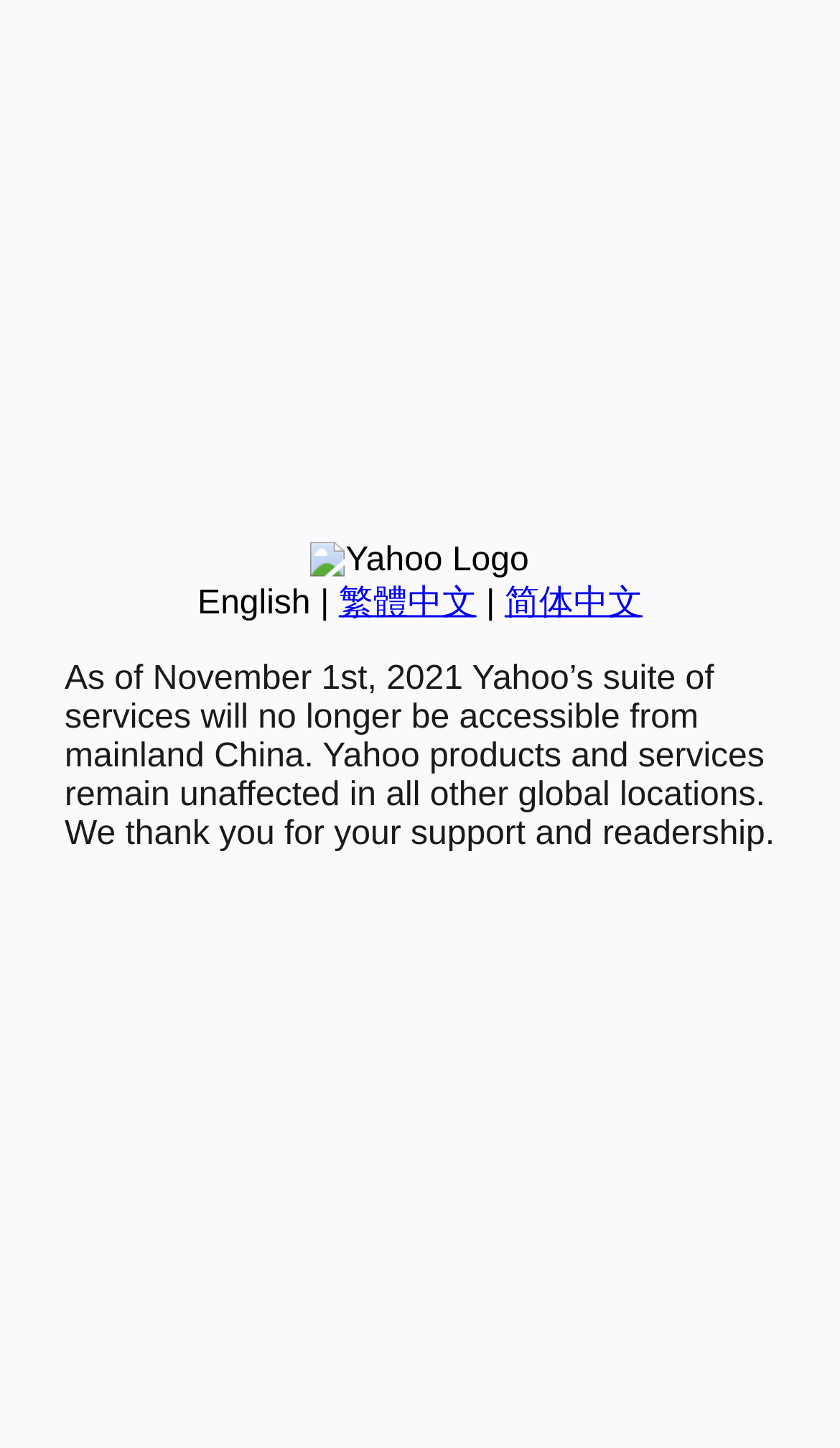Given the webpage screenshot, identify the bounding box of the UI element that matches this description: "English".

[0.235, 0.404, 0.37, 0.429]